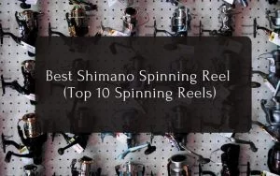What type of space is suggested by the design and arrangement of the reels?
Based on the screenshot, answer the question with a single word or phrase.

Professional and organized